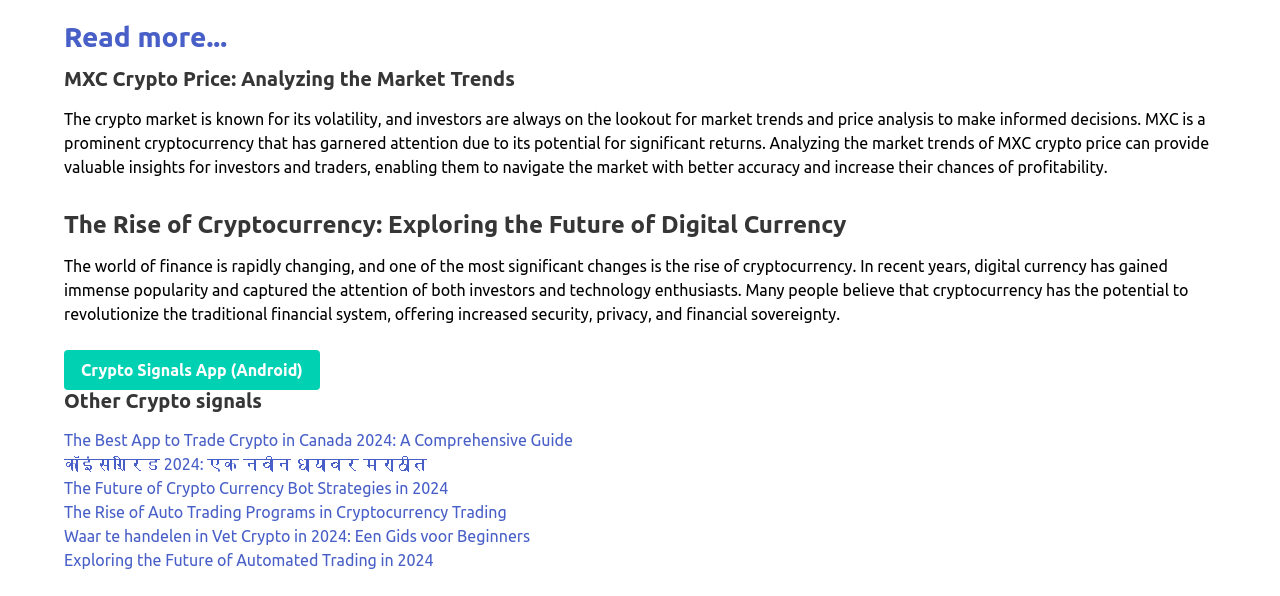Could you highlight the region that needs to be clicked to execute the instruction: "Discover the future of crypto currency bot strategies"?

[0.05, 0.804, 0.35, 0.835]